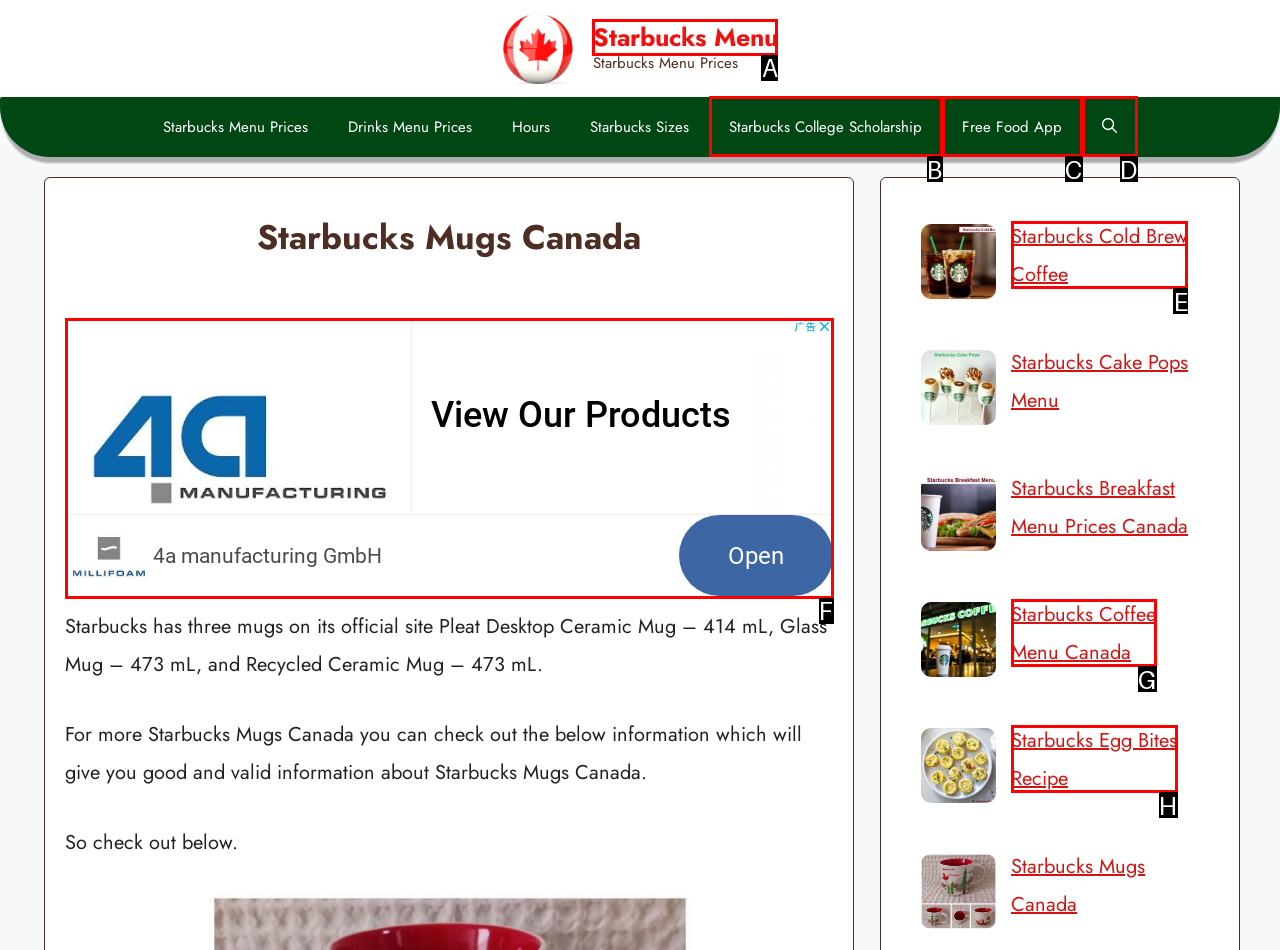To execute the task: View Starbucks Cold Brew Coffee, which one of the highlighted HTML elements should be clicked? Answer with the option's letter from the choices provided.

E